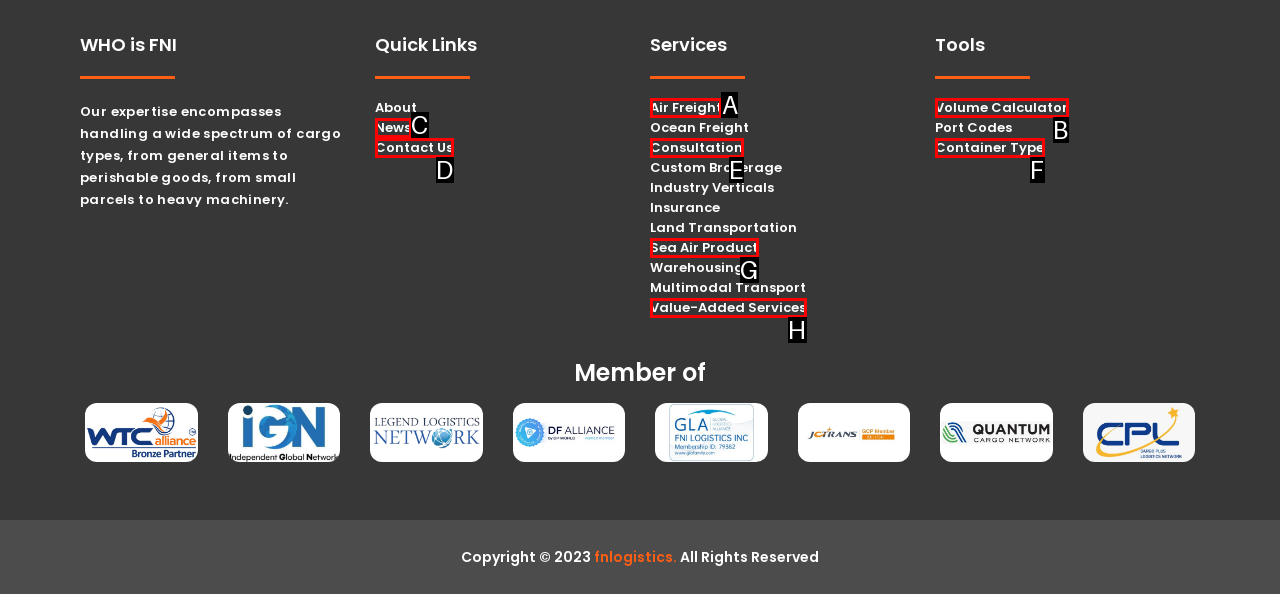Which option should I select to accomplish the task: donate? Respond with the corresponding letter from the given choices.

None